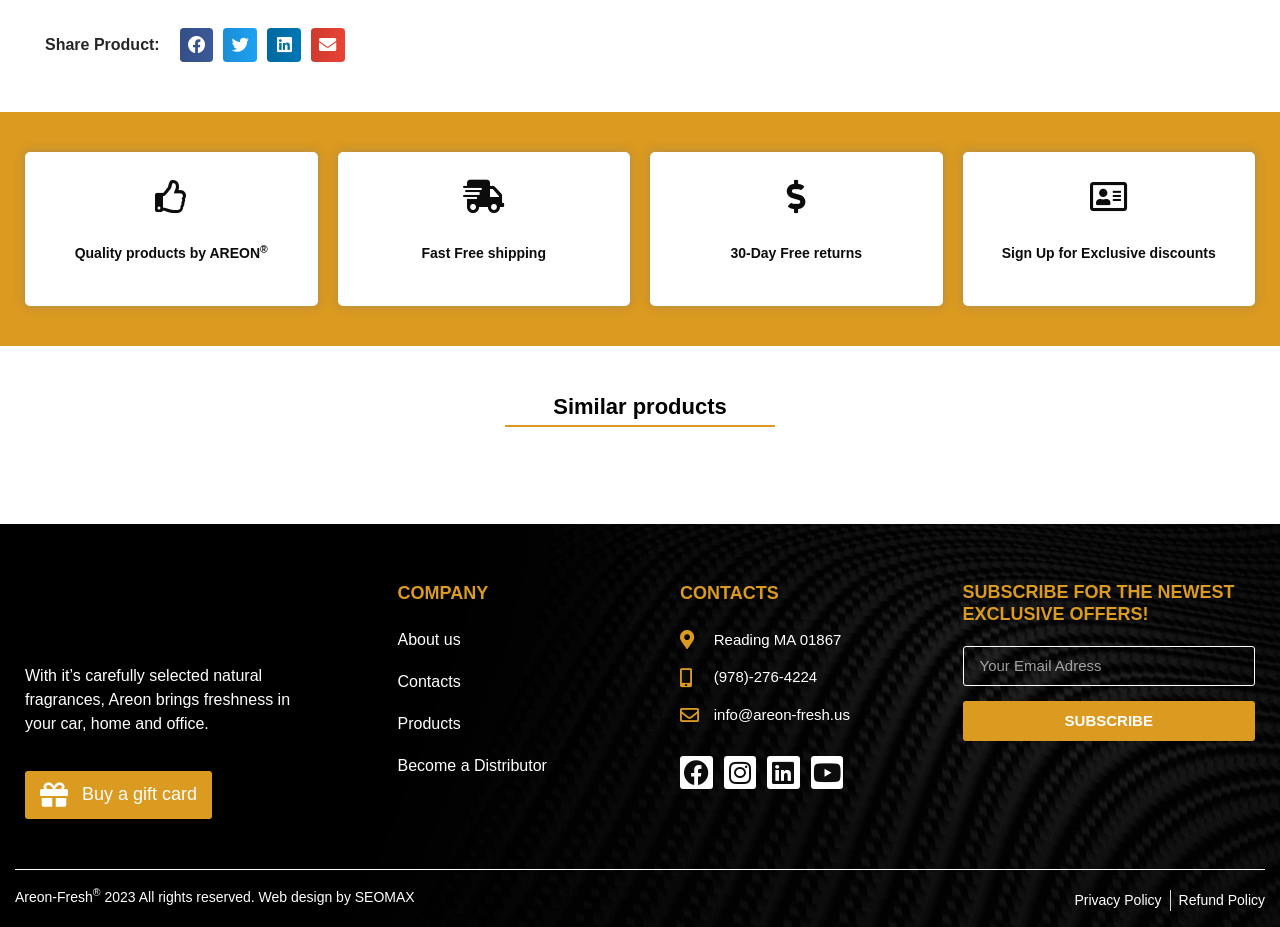Please find the bounding box coordinates for the clickable element needed to perform this instruction: "Follow on LinkedIn".

[0.599, 0.816, 0.625, 0.851]